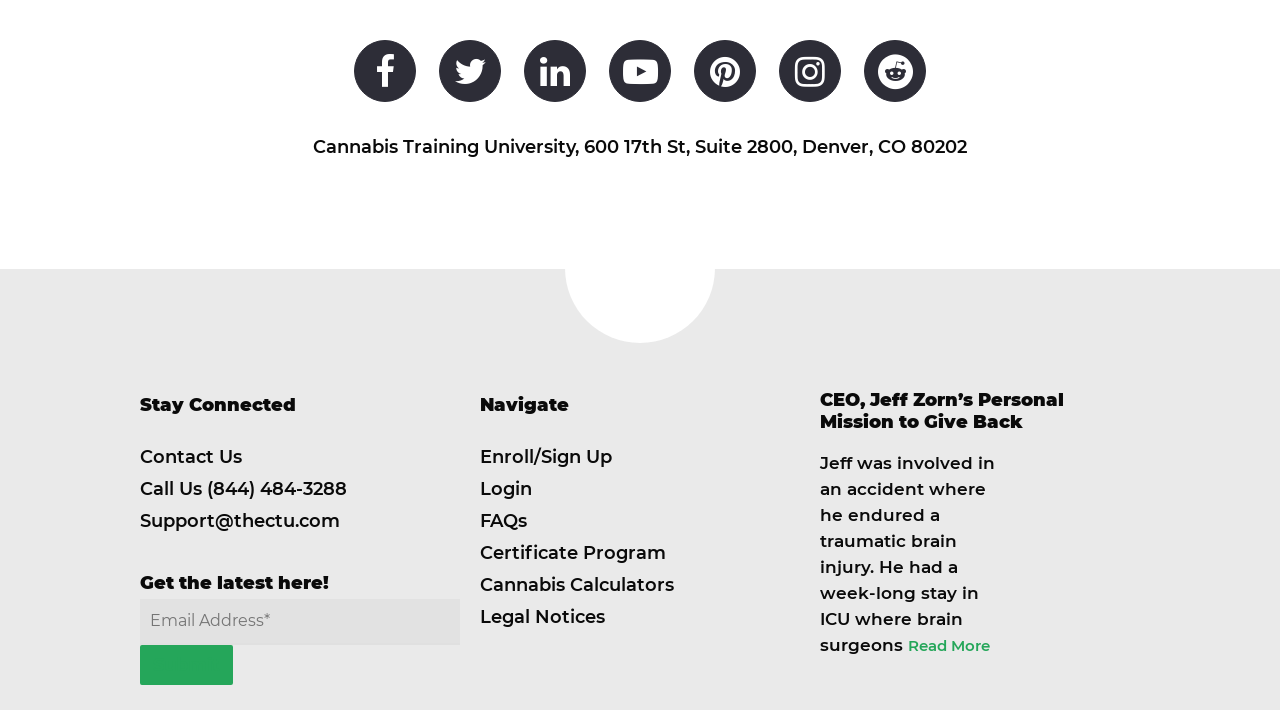Highlight the bounding box coordinates of the region I should click on to meet the following instruction: "Click the 'Submit' button".

[0.109, 0.908, 0.182, 0.965]